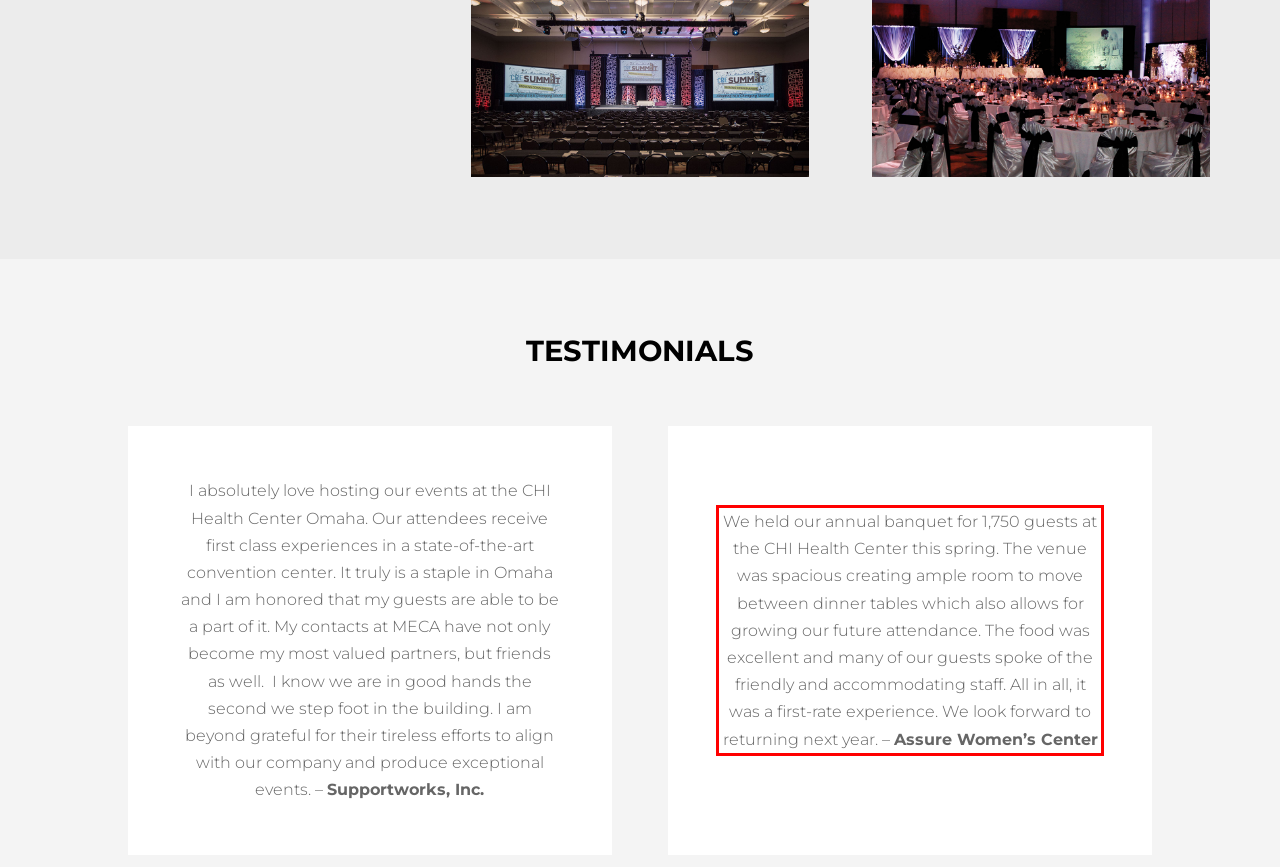Please perform OCR on the text within the red rectangle in the webpage screenshot and return the text content.

We held our annual banquet for 1,750 guests at the CHI Health Center this spring. The venue was spacious creating ample room to move between dinner tables which also allows for growing our future attendance. The food was excellent and many of our guests spoke of the friendly and accommodating staff. All in all, it was a first-rate experience. We look forward to returning next year. – Assure Women’s Center